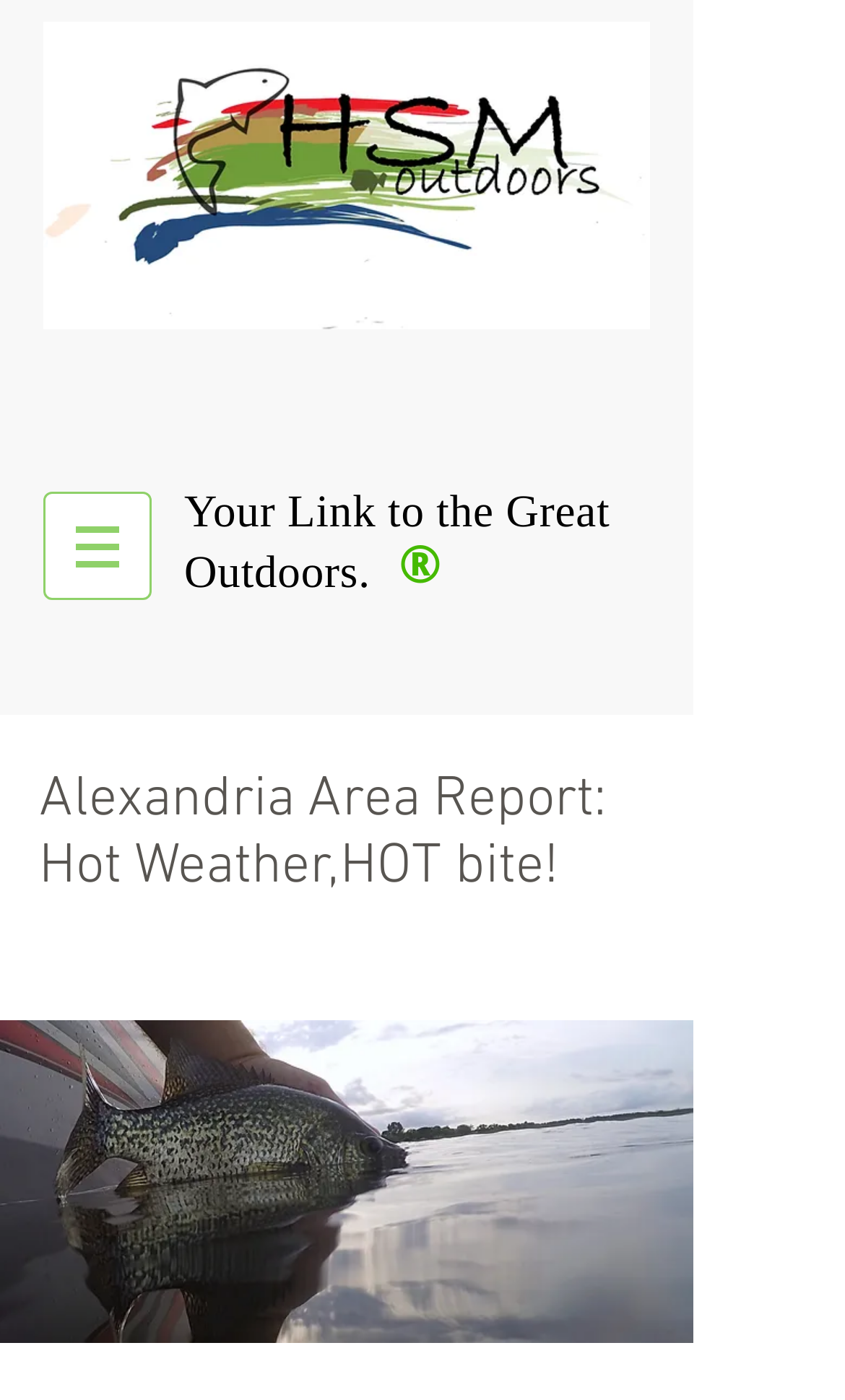Generate a comprehensive description of the webpage content.

The webpage appears to be a blog or report about the weather in the Alexandria area. At the top left of the page, there is a navigation menu labeled "Site" with a button that has a popup menu. Next to the navigation menu, there is an image. 

Below the navigation menu, there is a heading with a registered trademark symbol, which is also a link. To the right of the navigation menu, there is a generic element with a link to "HSM Outdoors - Your Link to the Great Outdoors" that contains an image of the HSM Outdoors logo.

Further down the page, there is a heading that reads "Your Link to the Great Outdoors." Below this heading, there is another heading that serves as the title of the report, "Alexandria Area Report: Hot Weather, HOT bite!" This title is positioned roughly in the middle of the page.